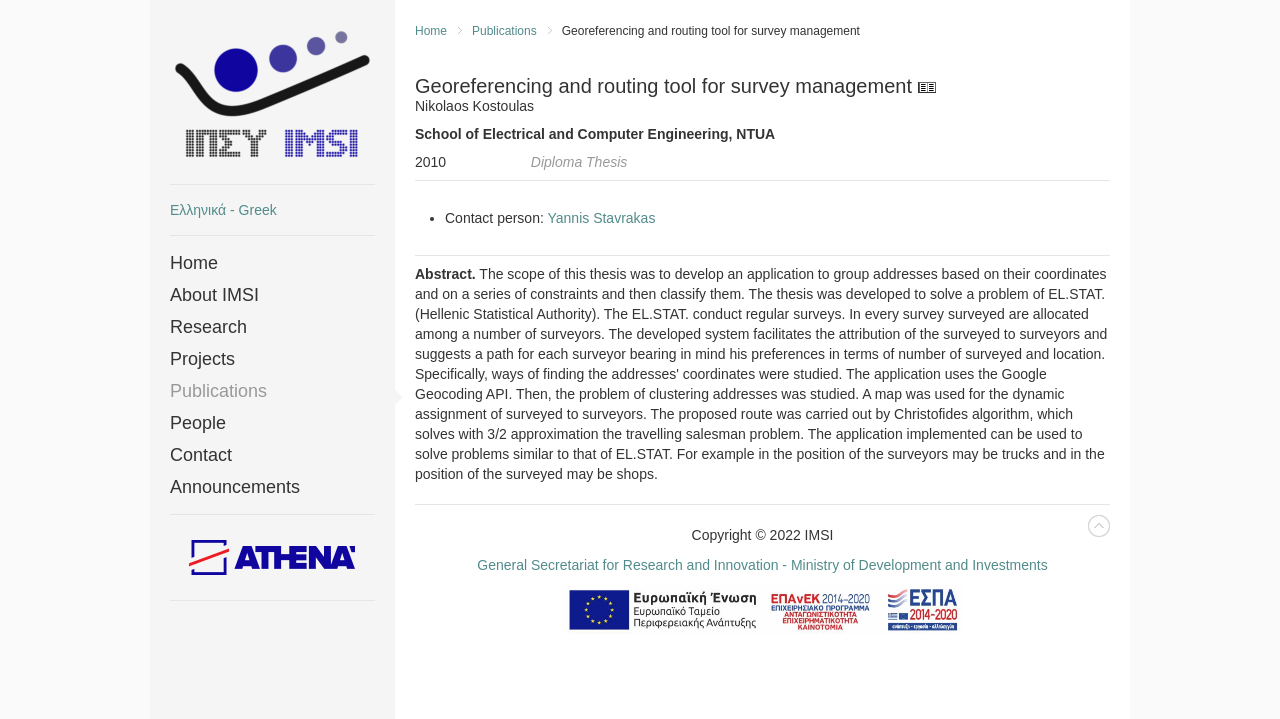Bounding box coordinates should be in the format (top-left x, top-left y, bottom-right x, bottom-right y) and all values should be floating point numbers between 0 and 1. Determine the bounding box coordinate for the UI element described as: parent_node: Copyright © 2022 IMSI

[0.85, 0.716, 0.867, 0.747]